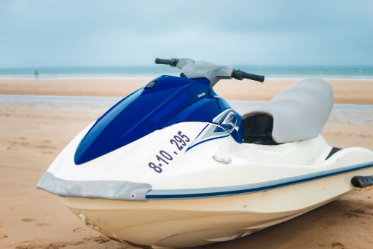What is the registration number on the jet ski?
Based on the visual, give a brief answer using one word or a short phrase.

8-10-295